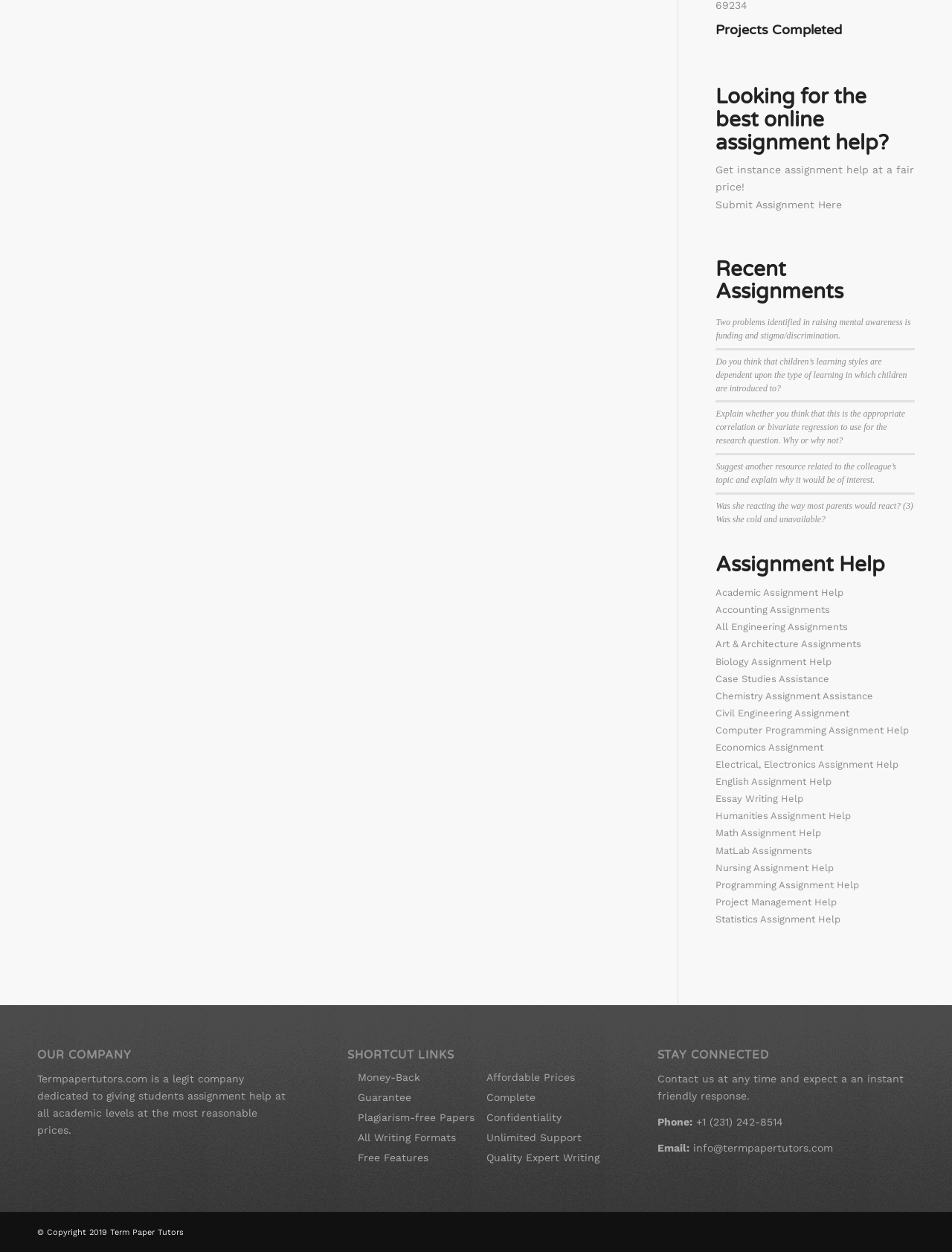Please give a succinct answer to the question in one word or phrase:
What types of assignments are supported?

Various subjects